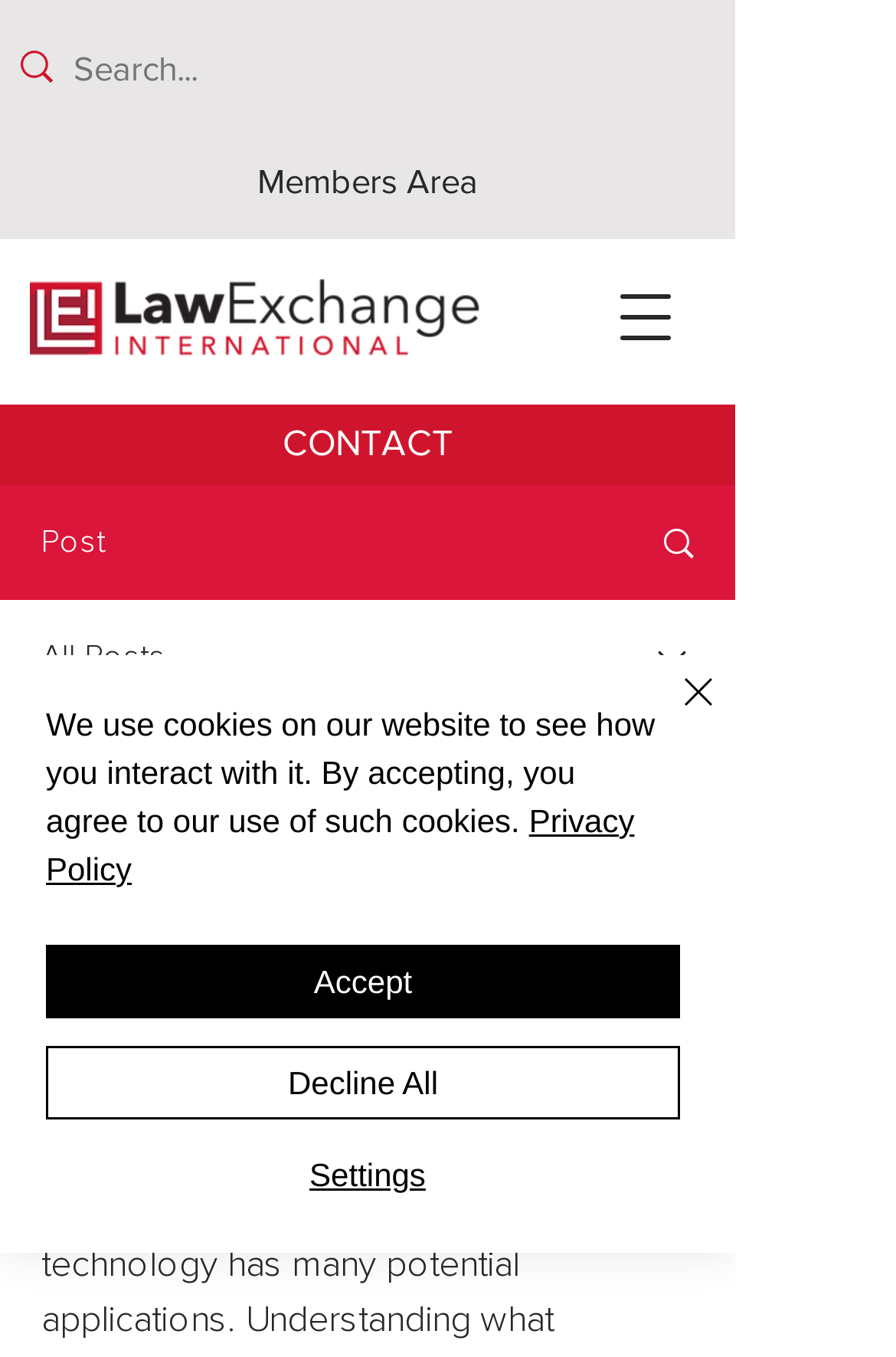Can you determine the main header of this webpage?

Column: The impact of blockchain technology